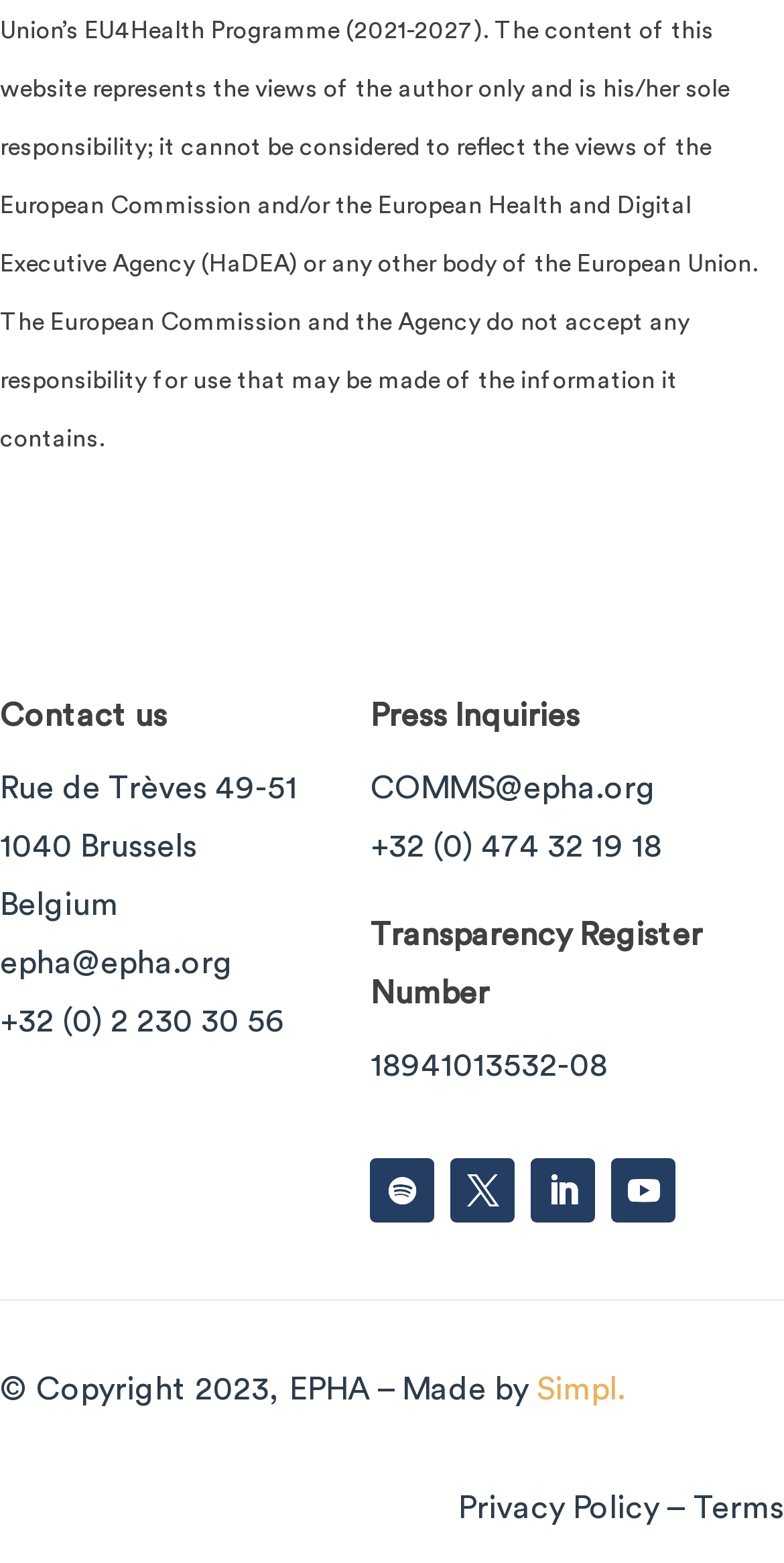Please find and report the bounding box coordinates of the element to click in order to perform the following action: "View the privacy policy". The coordinates should be expressed as four float numbers between 0 and 1, in the format [left, top, right, bottom].

[0.585, 0.954, 0.841, 0.975]